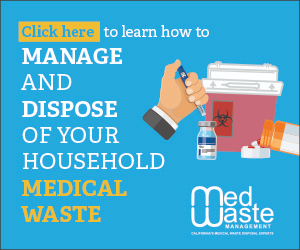Outline with detail what the image portrays.

The image promotes safe practices for managing and disposing of household medical waste. It features a graphic of a hand holding a syringe and another hand holding a medication bottle, positioned near a biohazard disposal container. The vibrant background highlights the text "Click here to learn how to MANAGE AND DISPOSE OF YOUR HOUSEHOLD MEDICAL WASTE," emphasizing the importance of proper disposal methods. This visual serves as a call to action for individuals to educate themselves on responsible waste management, particularly with items that require special handling due to safety concerns.